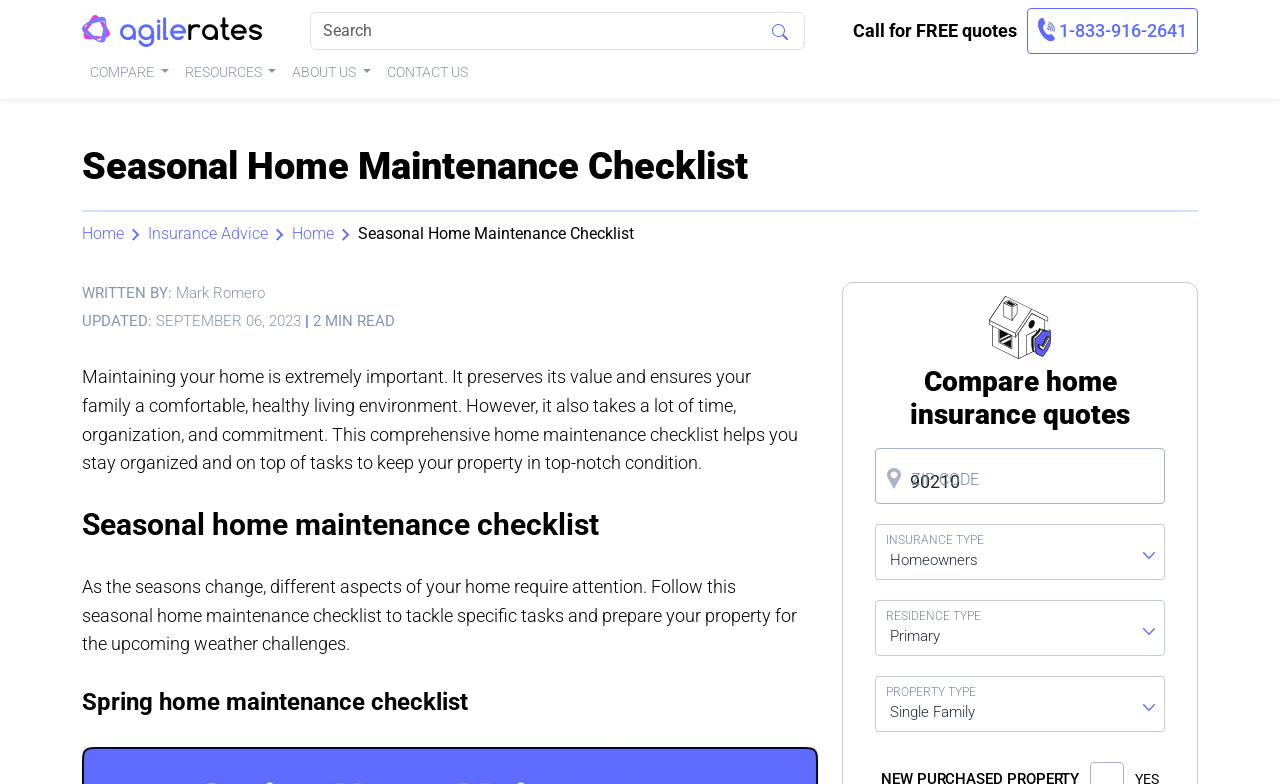Locate the bounding box coordinates of the clickable element to fulfill the following instruction: "Click on the COMPARE menu". Provide the coordinates as four float numbers between 0 and 1 in the format [left, top, right, bottom].

[0.064, 0.069, 0.138, 0.116]